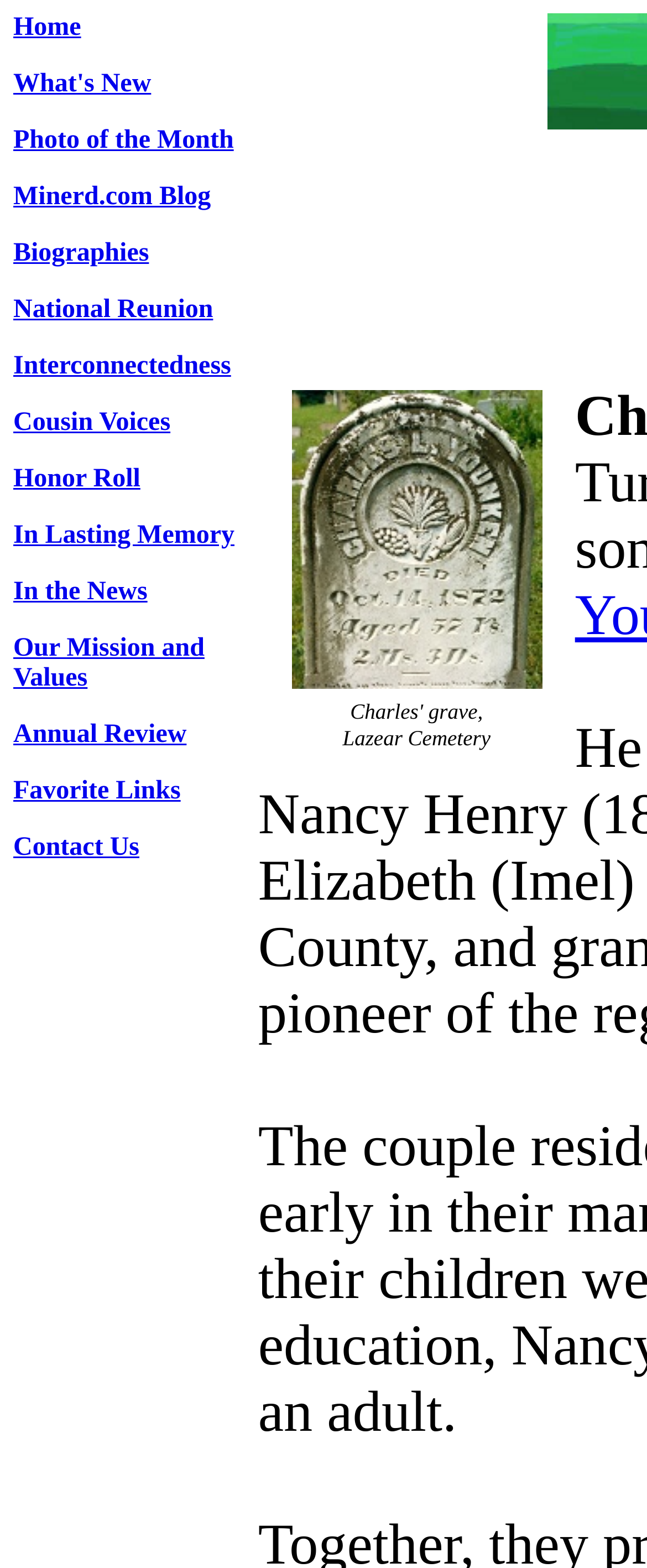Provide a one-word or brief phrase answer to the question:
How many links are in the top navigation menu?

14